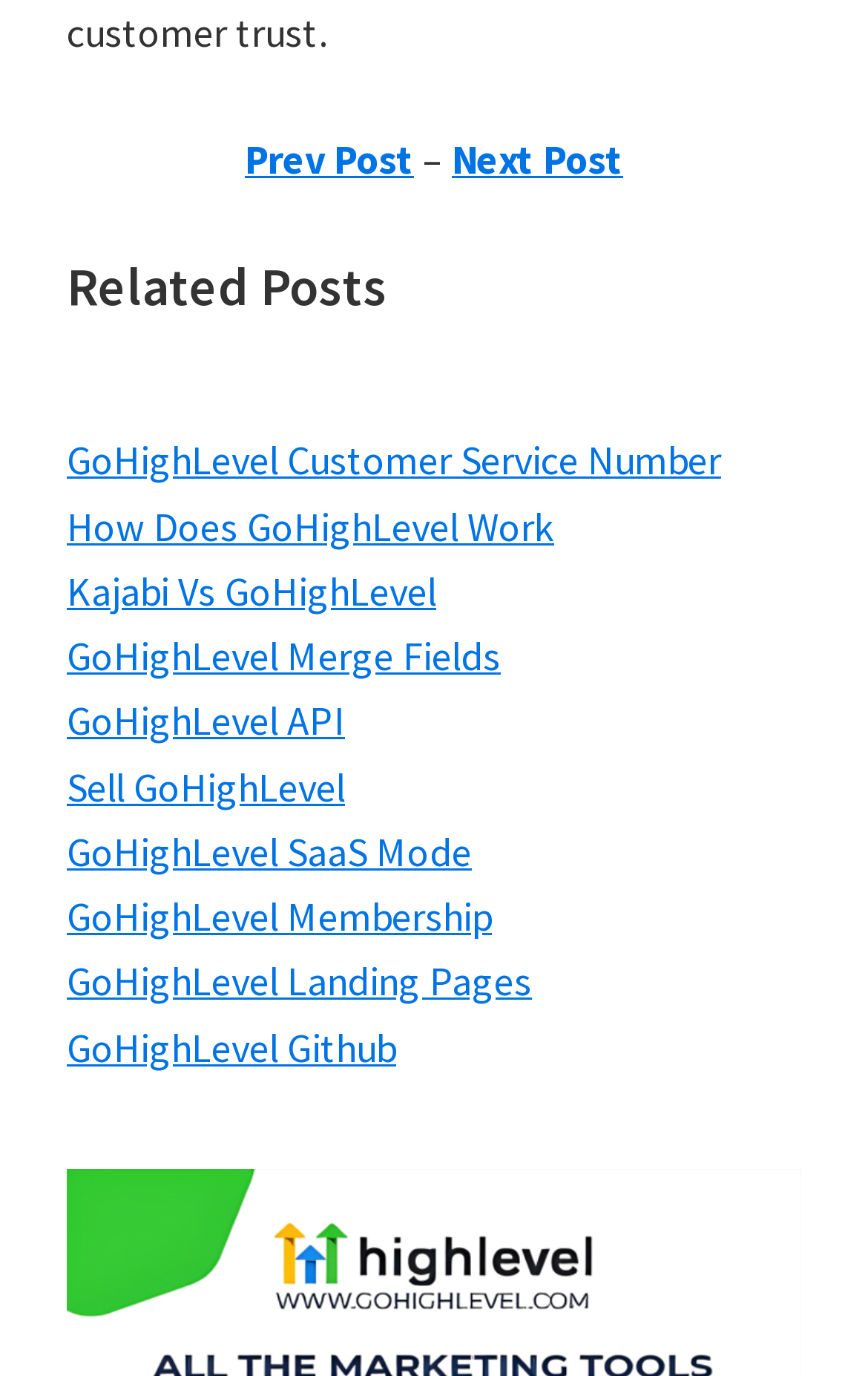Please look at the image and answer the question with a detailed explanation: How many related posts are listed?

I counted the number of links listed under the 'Related Posts' heading, and there are 9 links.